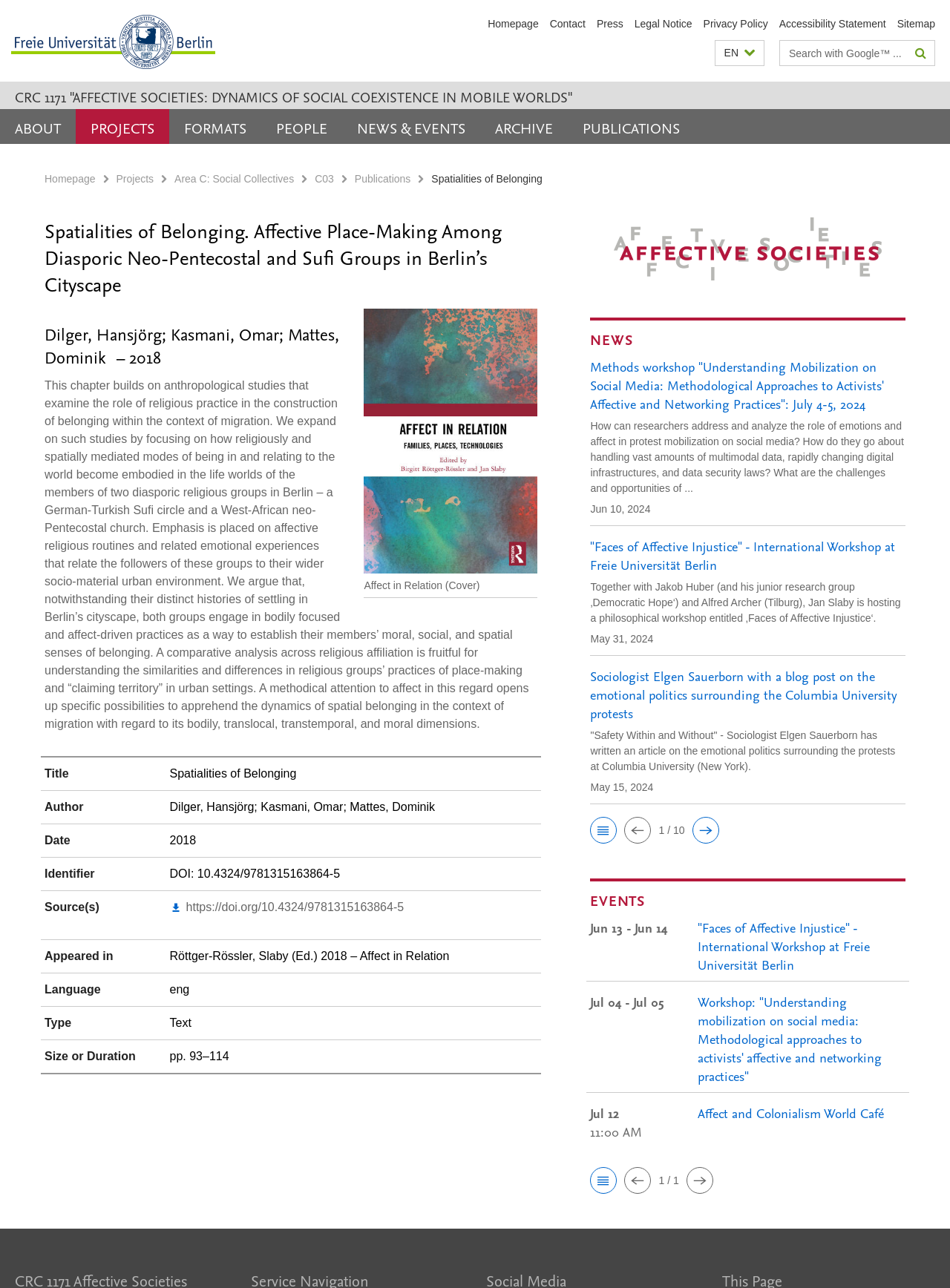What is the title of the chapter?
Using the visual information, reply with a single word or short phrase.

Spatialities of Belonging